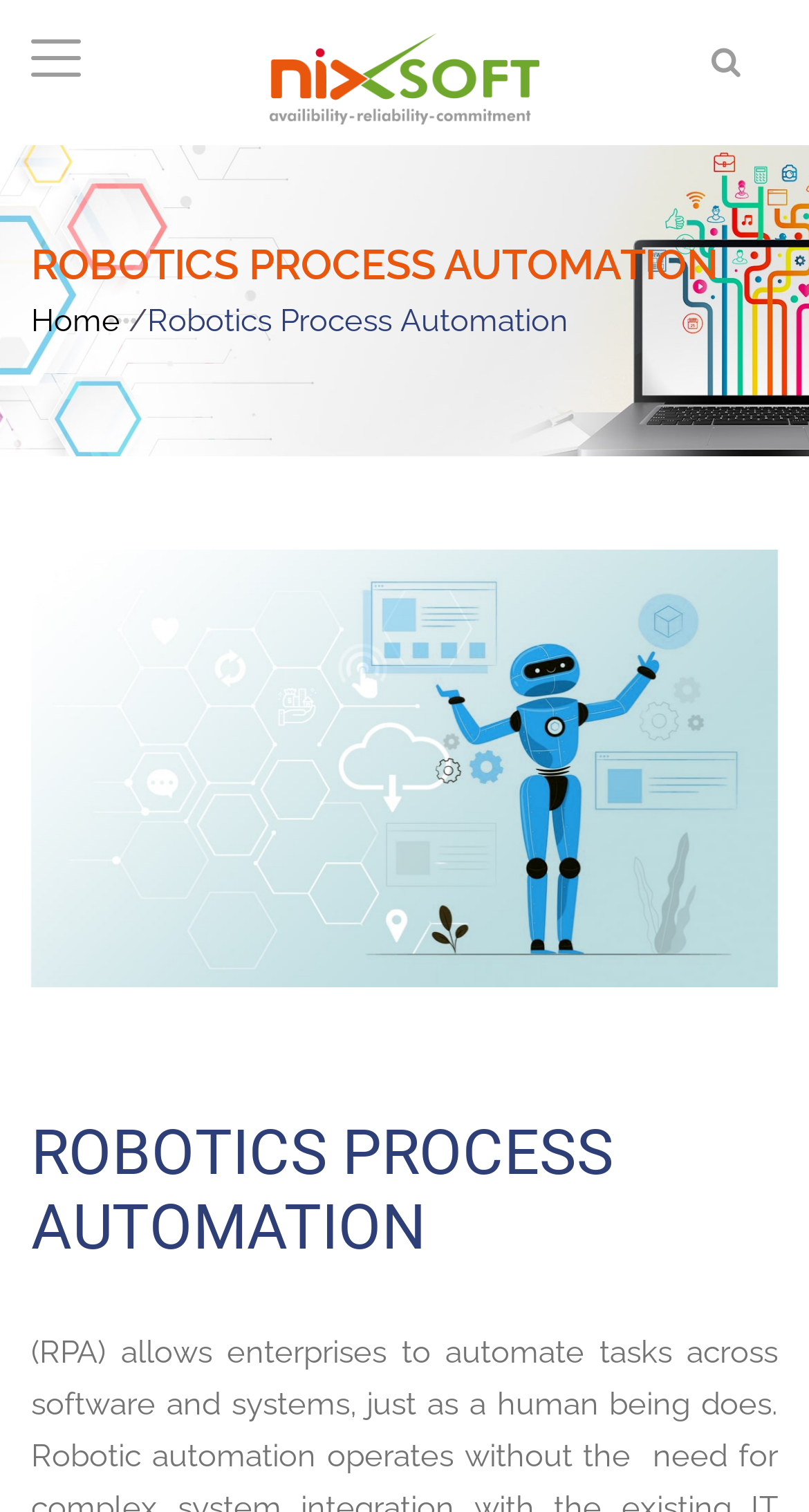Can you look at the image and give a comprehensive answer to the question:
Is there a search icon on the webpage?

I searched for icons on the webpage and found a link with a magnifying glass icon, which is commonly used as a search icon. It's located near the top of the webpage.